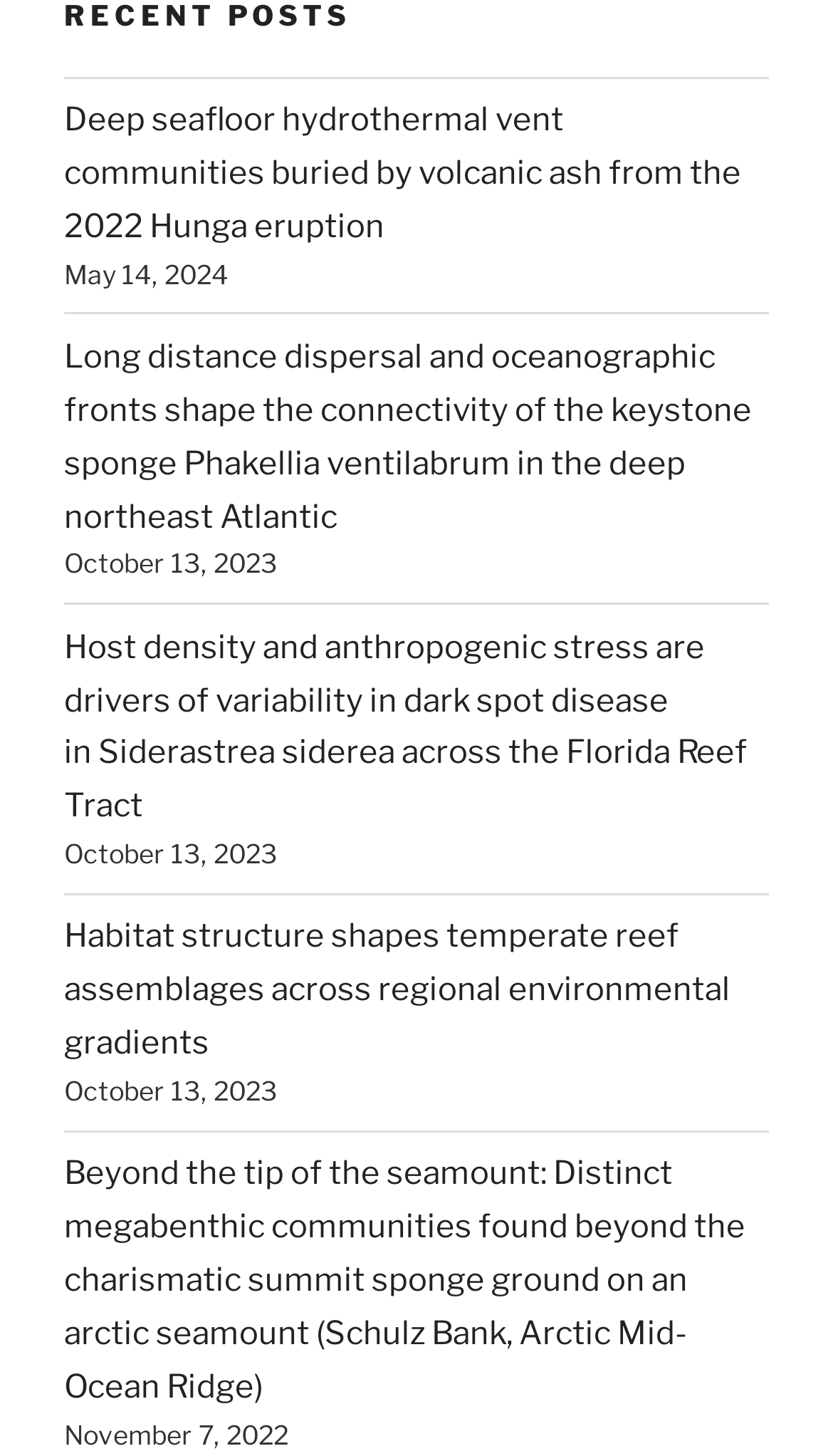Please examine the image and answer the question with a detailed explanation:
What is the longest link text on the webpage?

By comparing the lengths of the link texts, I can see that the longest link text is 'Beyond the tip of the seamount: Distinct megabenthic communities found beyond the charismatic summit sponge ground on an arctic seamount (Schulz Bank, Arctic Mid-Ocean Ridge)'.